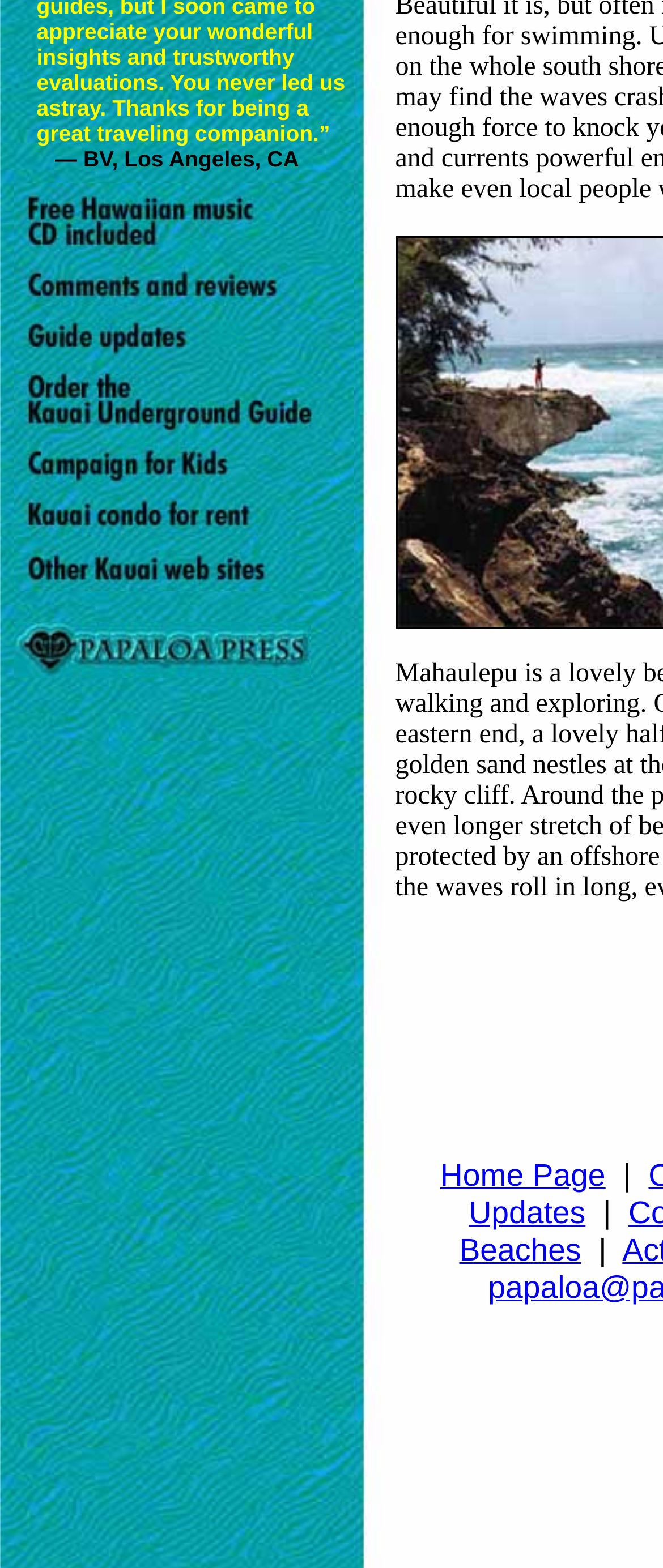Bounding box coordinates should be in the format (top-left x, top-left y, bottom-right x, bottom-right y) and all values should be floating point numbers between 0 and 1. Determine the bounding box coordinate for the UI element described as: Home Page

[0.664, 0.738, 0.913, 0.761]